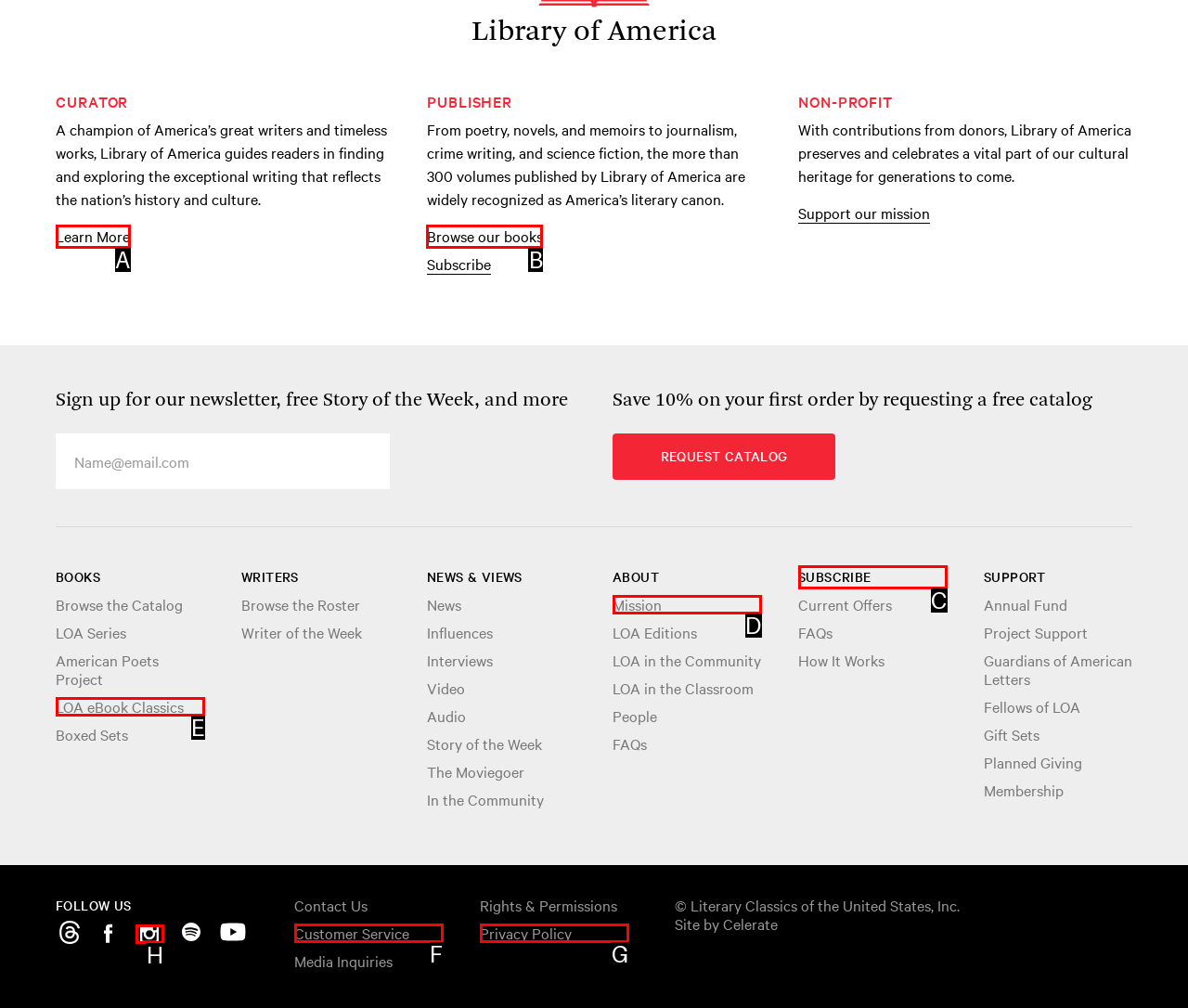Given the task: Browse our books, tell me which HTML element to click on.
Answer with the letter of the correct option from the given choices.

B